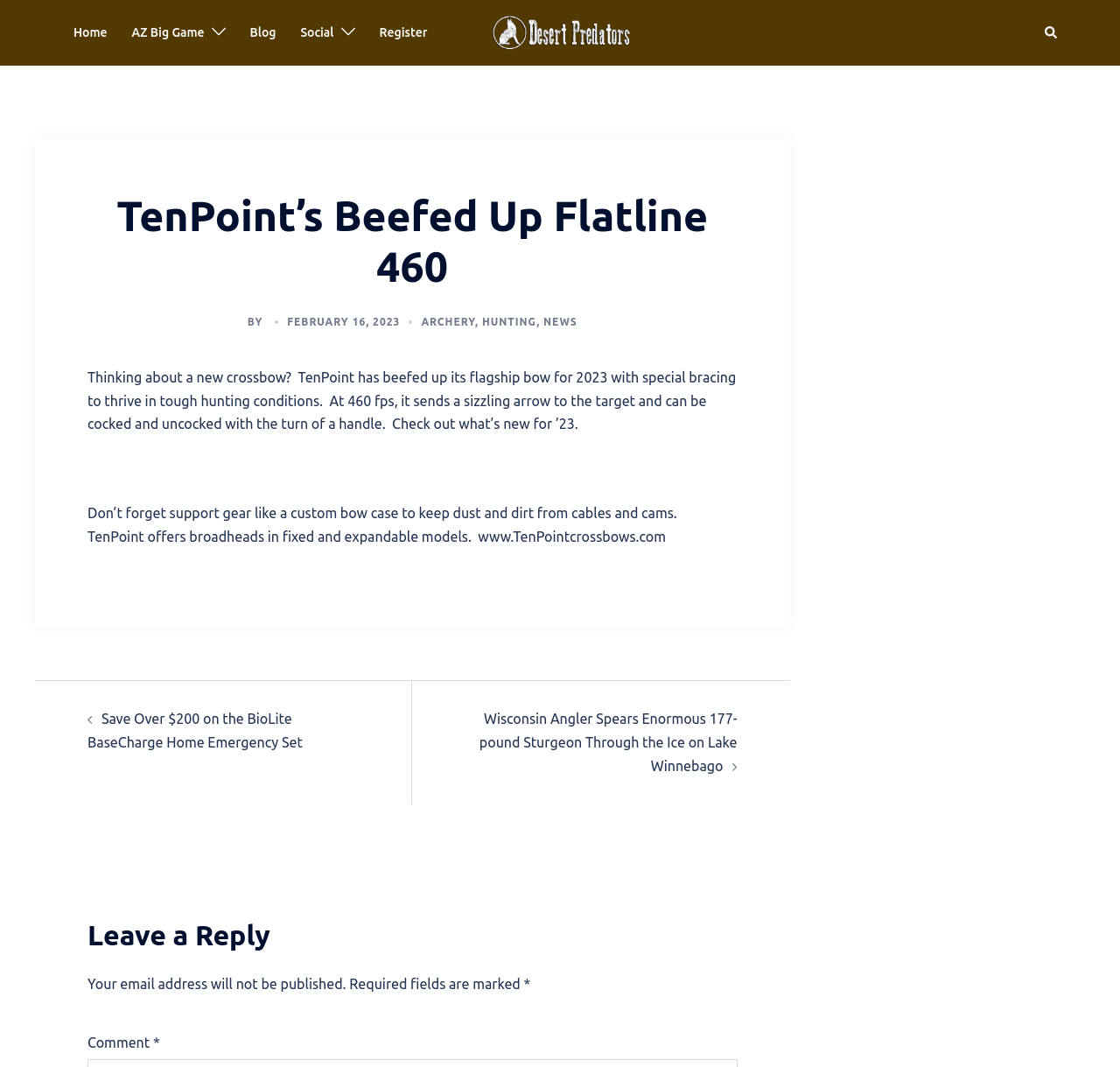Generate the main heading text from the webpage.

TenPoint’s Beefed Up Flatline 460